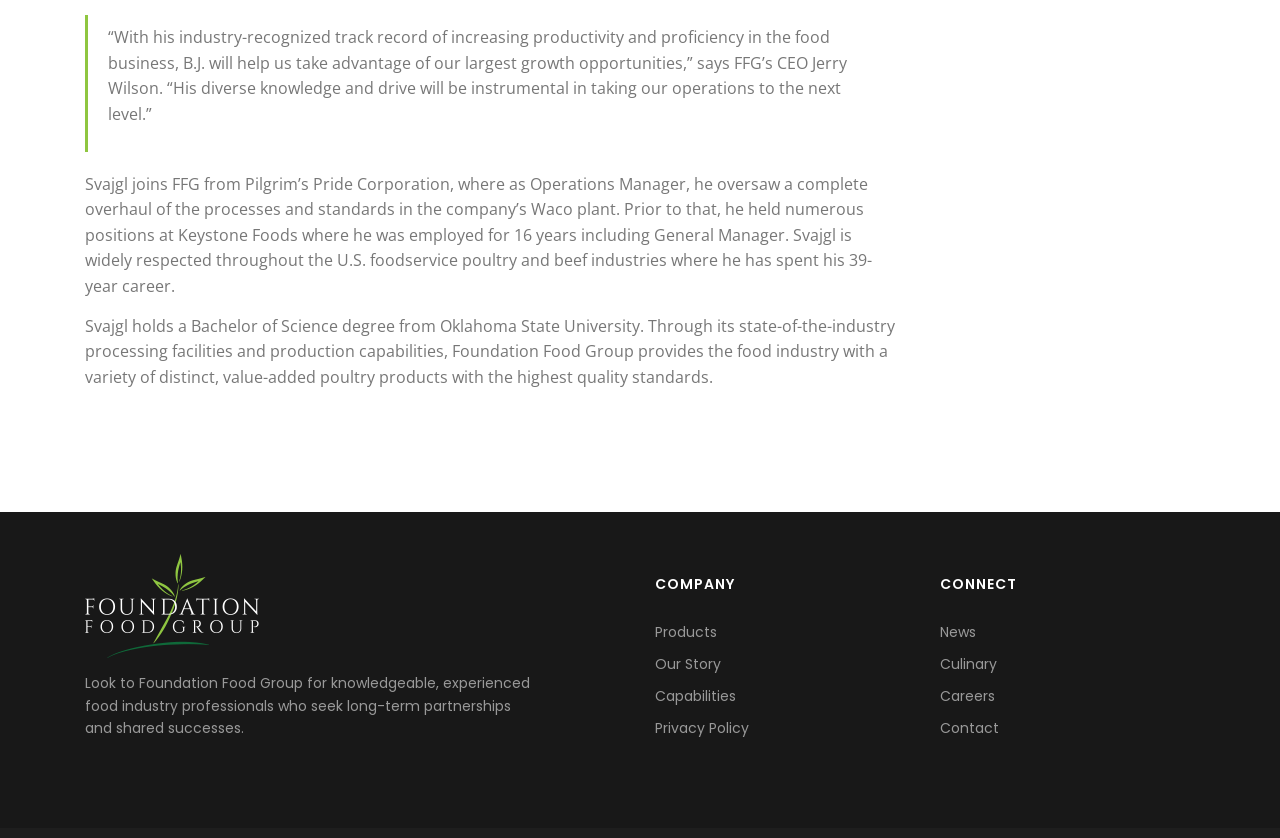Provide the bounding box coordinates of the HTML element described by the text: "Capabilities". The coordinates should be in the format [left, top, right, bottom] with values between 0 and 1.

[0.512, 0.819, 0.575, 0.843]